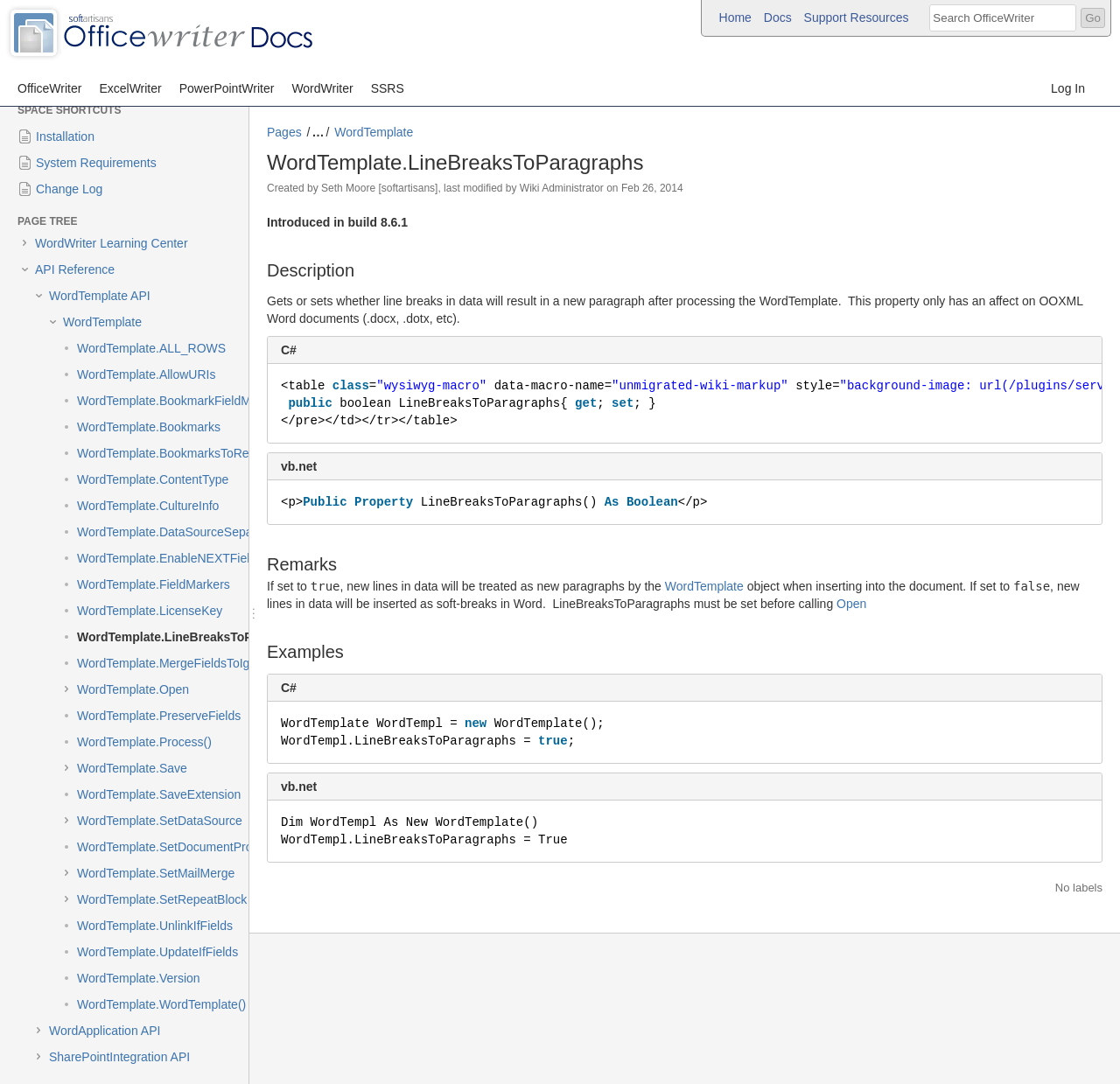Using the provided element description: "WordTemplate API", identify the bounding box coordinates. The coordinates should be four floats between 0 and 1 in the order [left, top, right, bottom].

[0.044, 0.265, 0.142, 0.281]